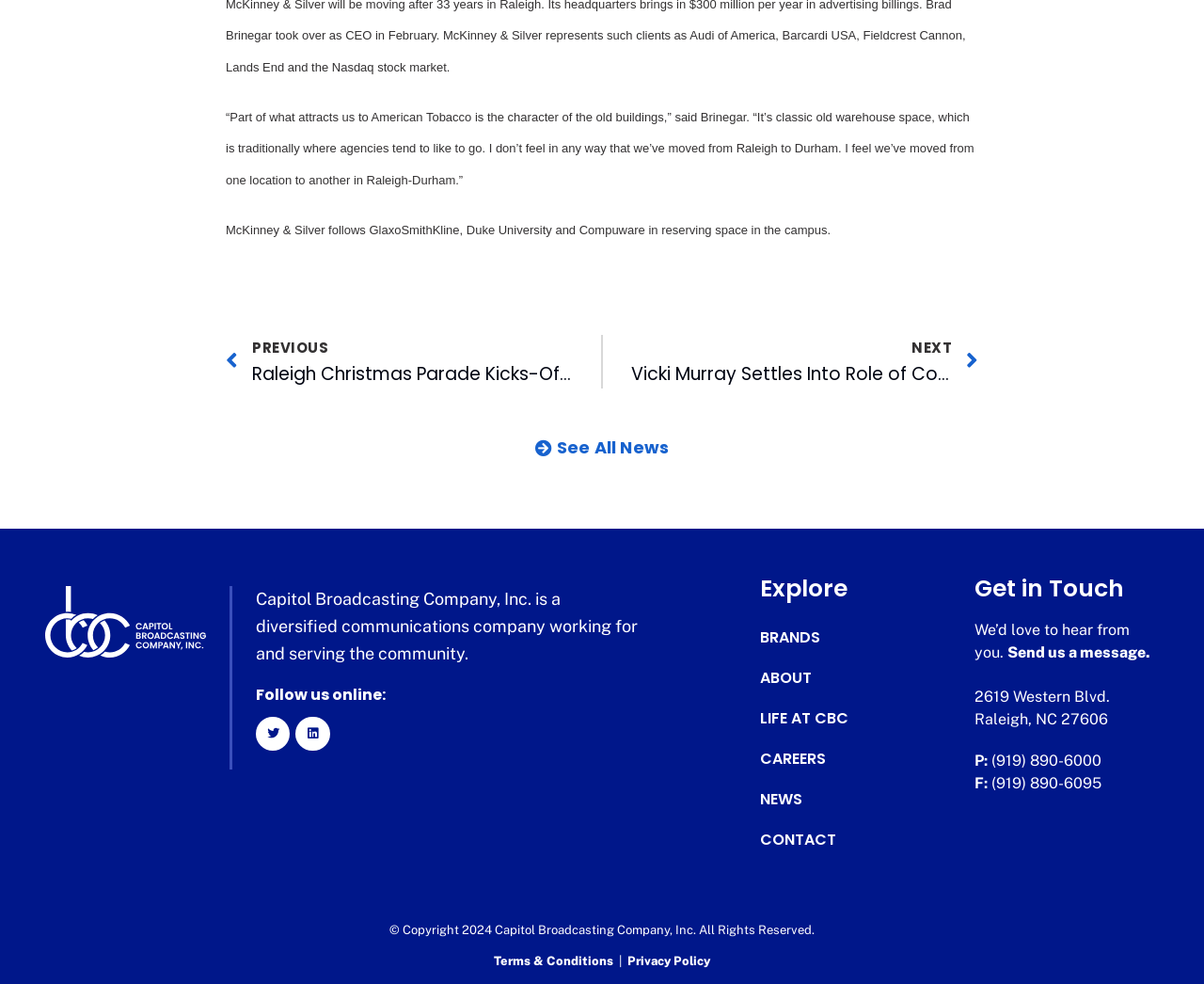Can you find the bounding box coordinates for the element that needs to be clicked to execute this instruction: "Click on 'Twitter' to follow on Twitter"? The coordinates should be given as four float numbers between 0 and 1, i.e., [left, top, right, bottom].

[0.212, 0.728, 0.241, 0.763]